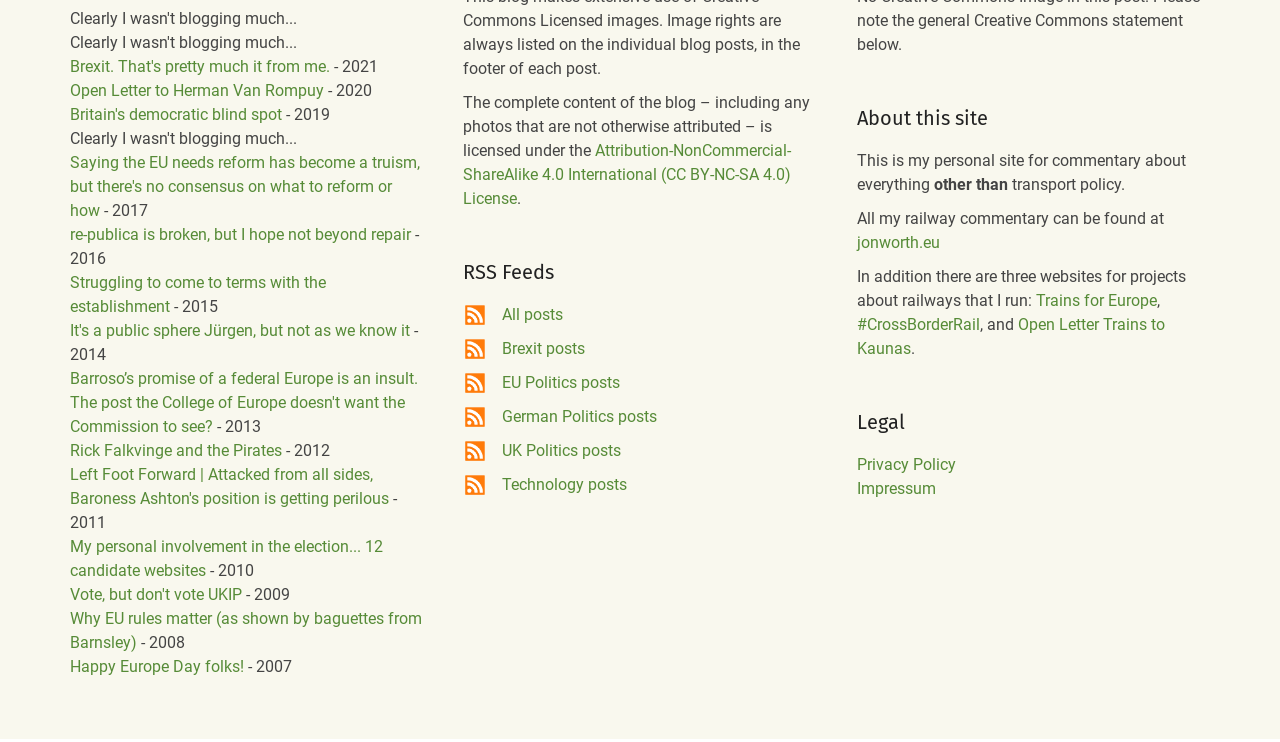Using the provided element description: "Happy Europe Day folks!", identify the bounding box coordinates. The coordinates should be four floats between 0 and 1 in the order [left, top, right, bottom].

[0.055, 0.885, 0.191, 0.911]